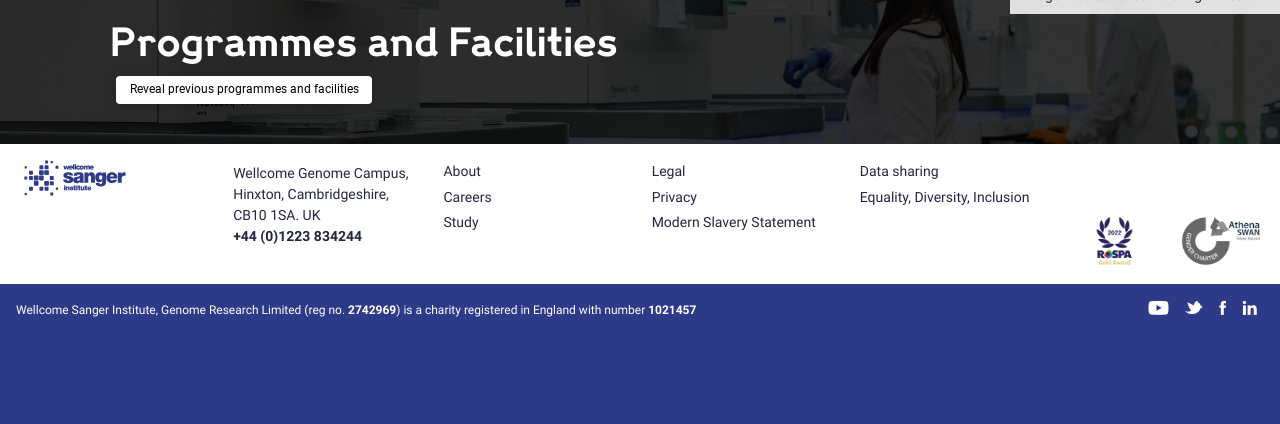Provide a single word or phrase answer to the question: 
What is the charity registration number?

1021457